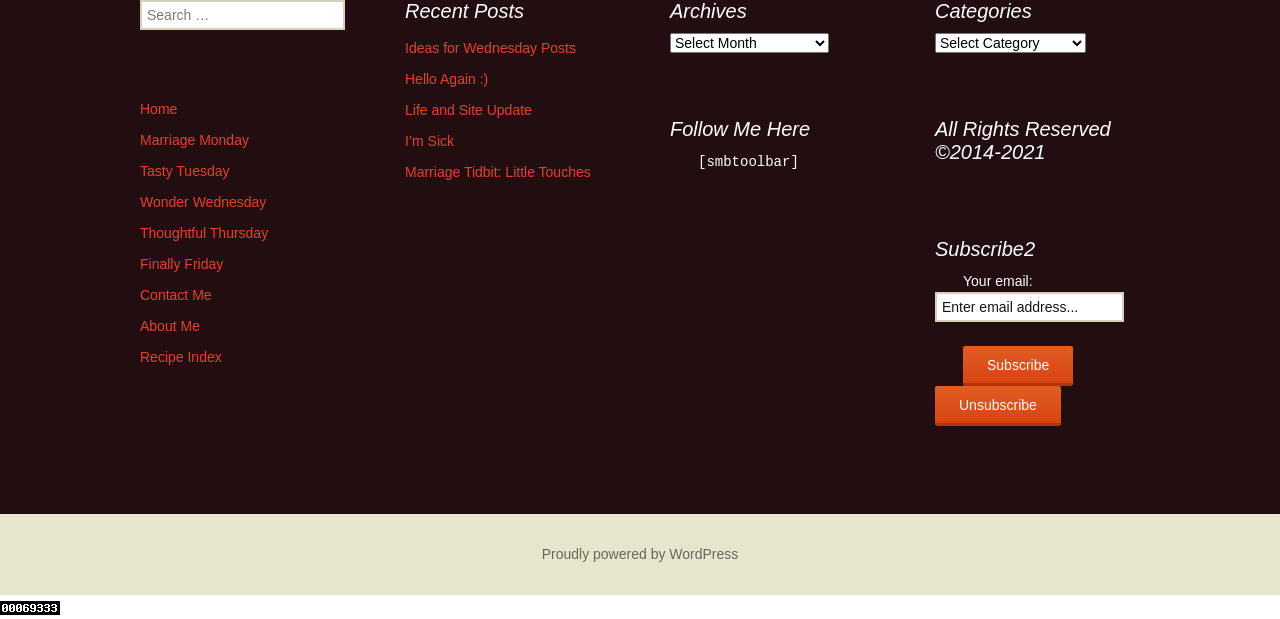Refer to the image and offer a detailed explanation in response to the question: How many headings are there on the webpage?

I looked at the entire webpage and counted the number of headings. There are 6 headings: 'Recent Posts', 'Archives', 'Categories', 'Menu', 'Follow Me Here', and 'All Rights Reserved ©2014-2021'.